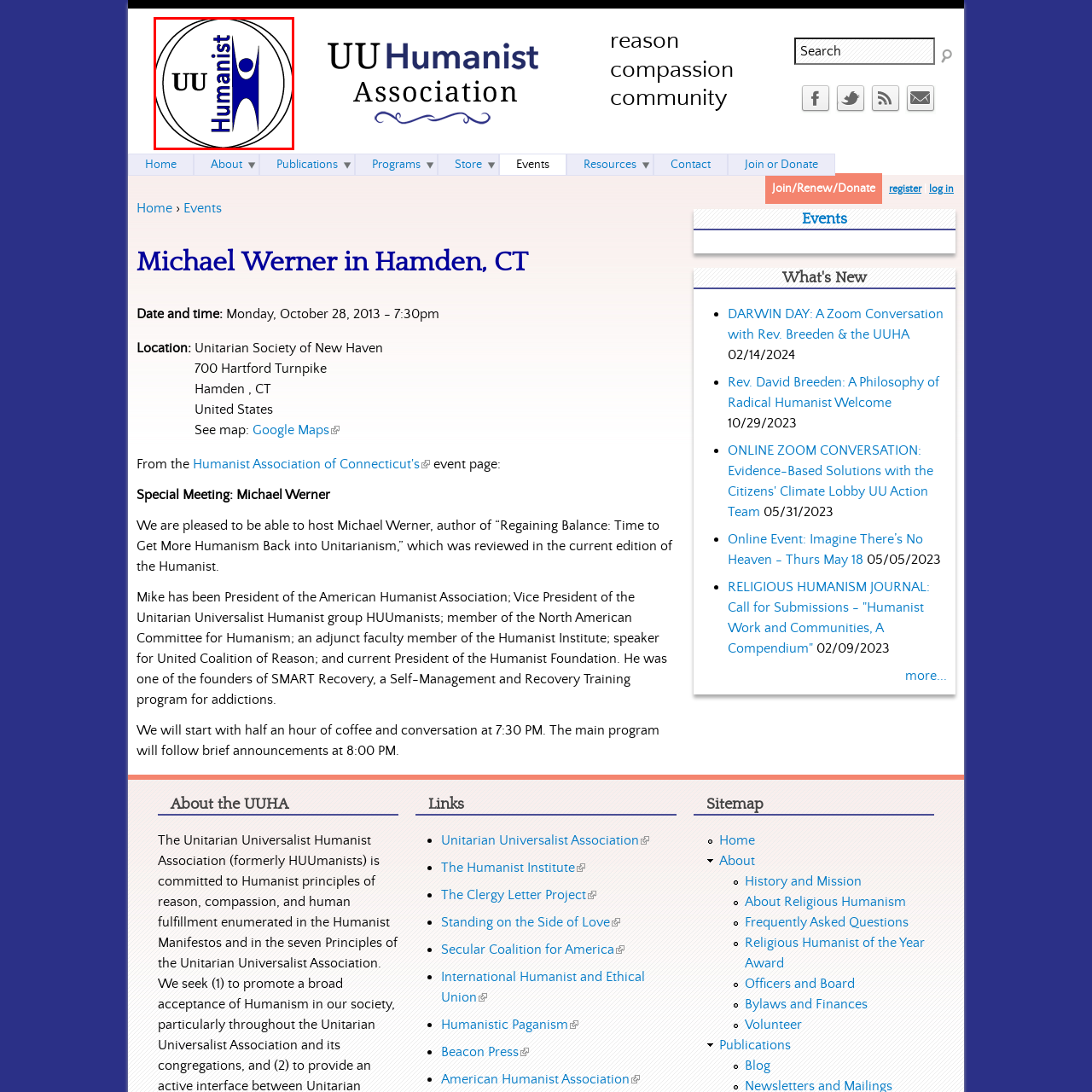Focus on the content inside the red-outlined area of the image and answer the ensuing question in detail, utilizing the information presented: What does the circular design symbolize?

The overall circular design of the logo symbolizes unity and inclusivity, which are core principles upheld by the Unitarian Universalist Humanist Association.